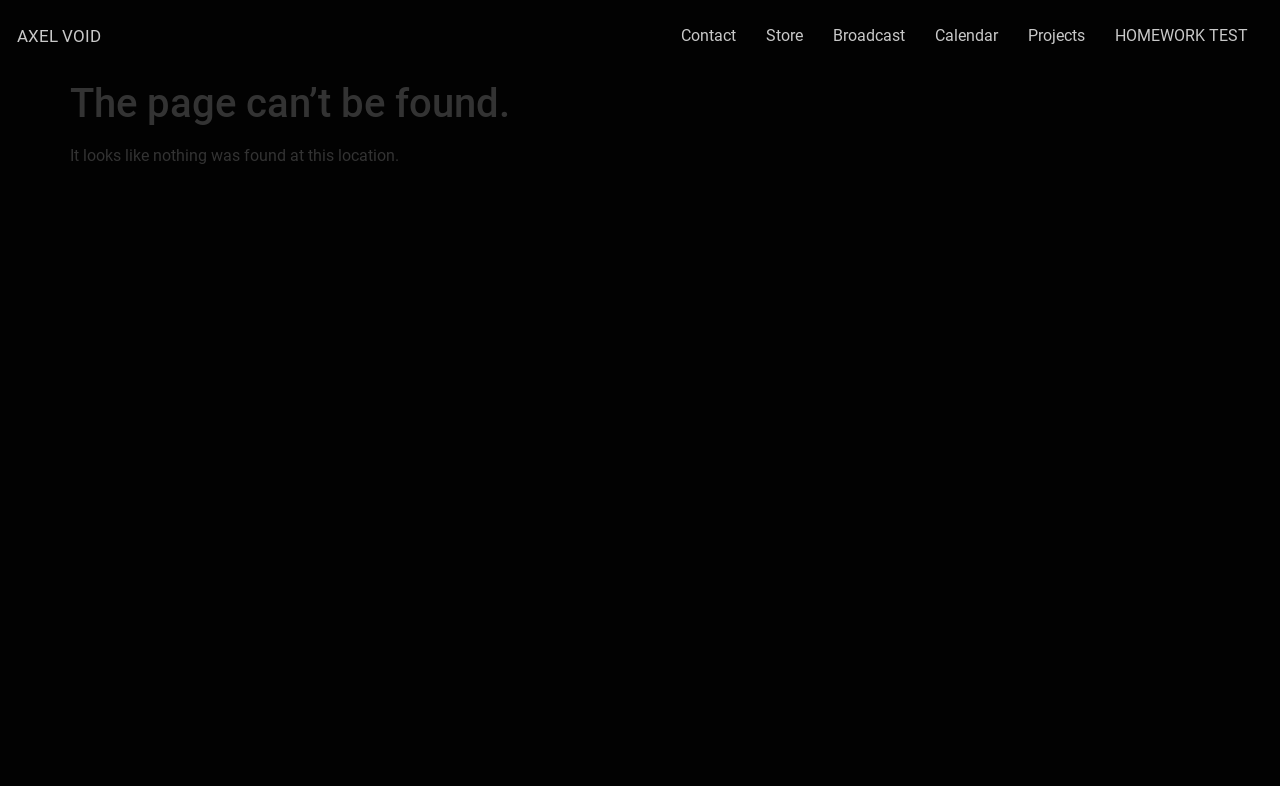What is the purpose of the page?
Give a detailed explanation using the information visible in the image.

The purpose of the page can be inferred by looking at the error message and the additional information provided, which suggests that the page is intended to display an error message to the user when a requested resource cannot be found.